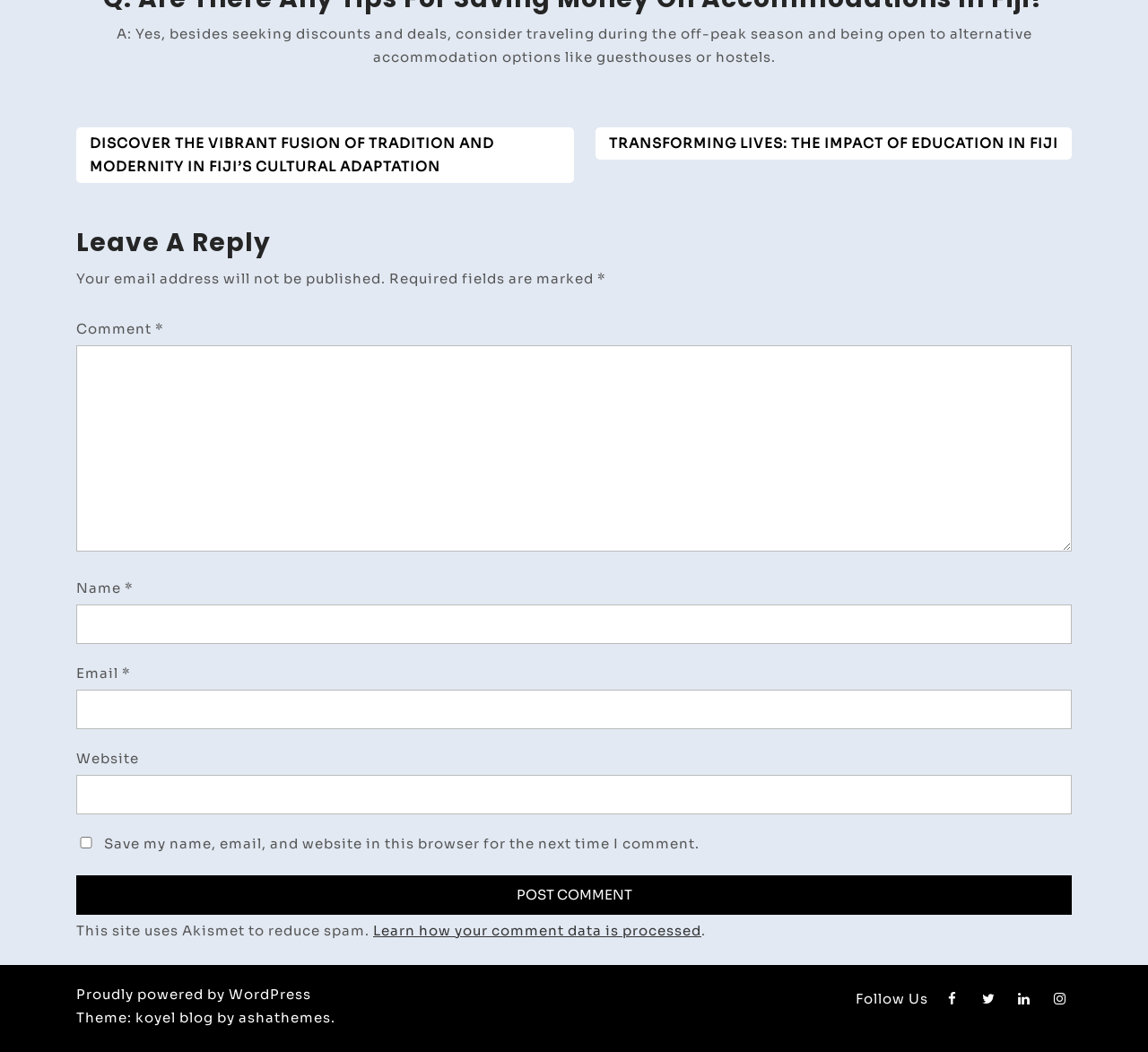Please pinpoint the bounding box coordinates for the region I should click to adhere to this instruction: "Click on the 'Learn how your comment data is processed' link".

[0.325, 0.876, 0.611, 0.892]